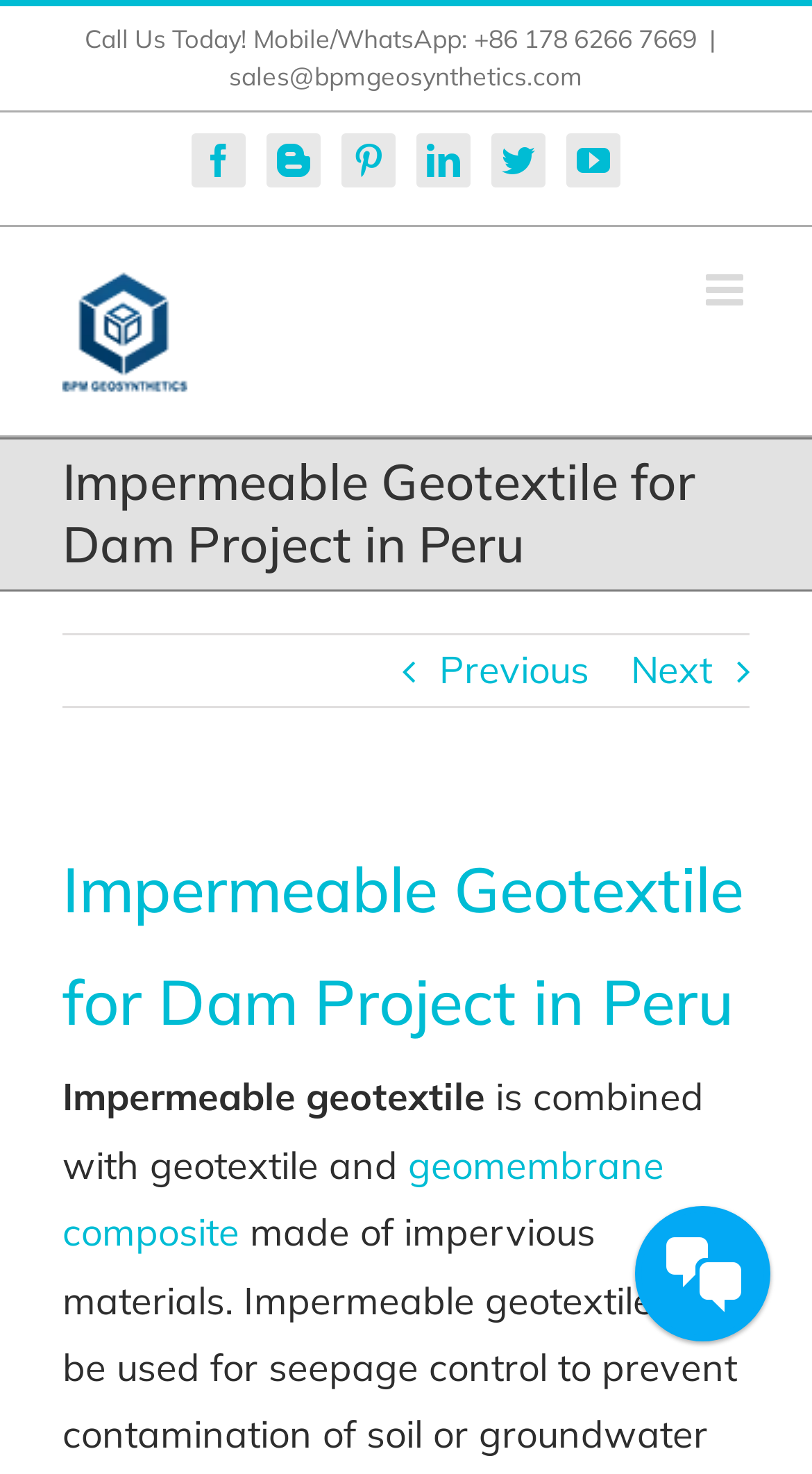Please pinpoint the bounding box coordinates for the region I should click to adhere to this instruction: "Read current news".

None